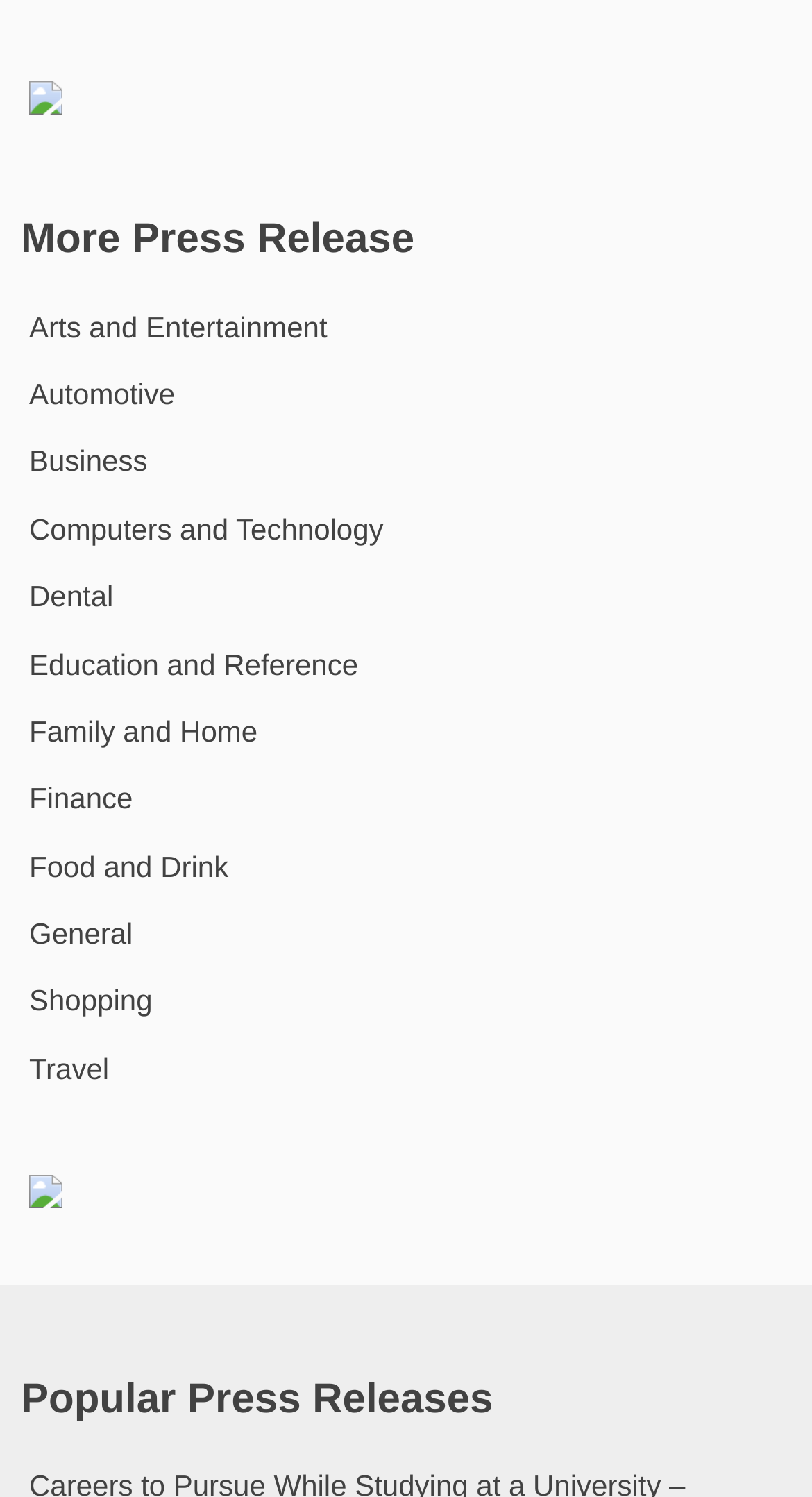Point out the bounding box coordinates of the section to click in order to follow this instruction: "View Popular Press Releases".

[0.026, 0.915, 0.974, 0.954]